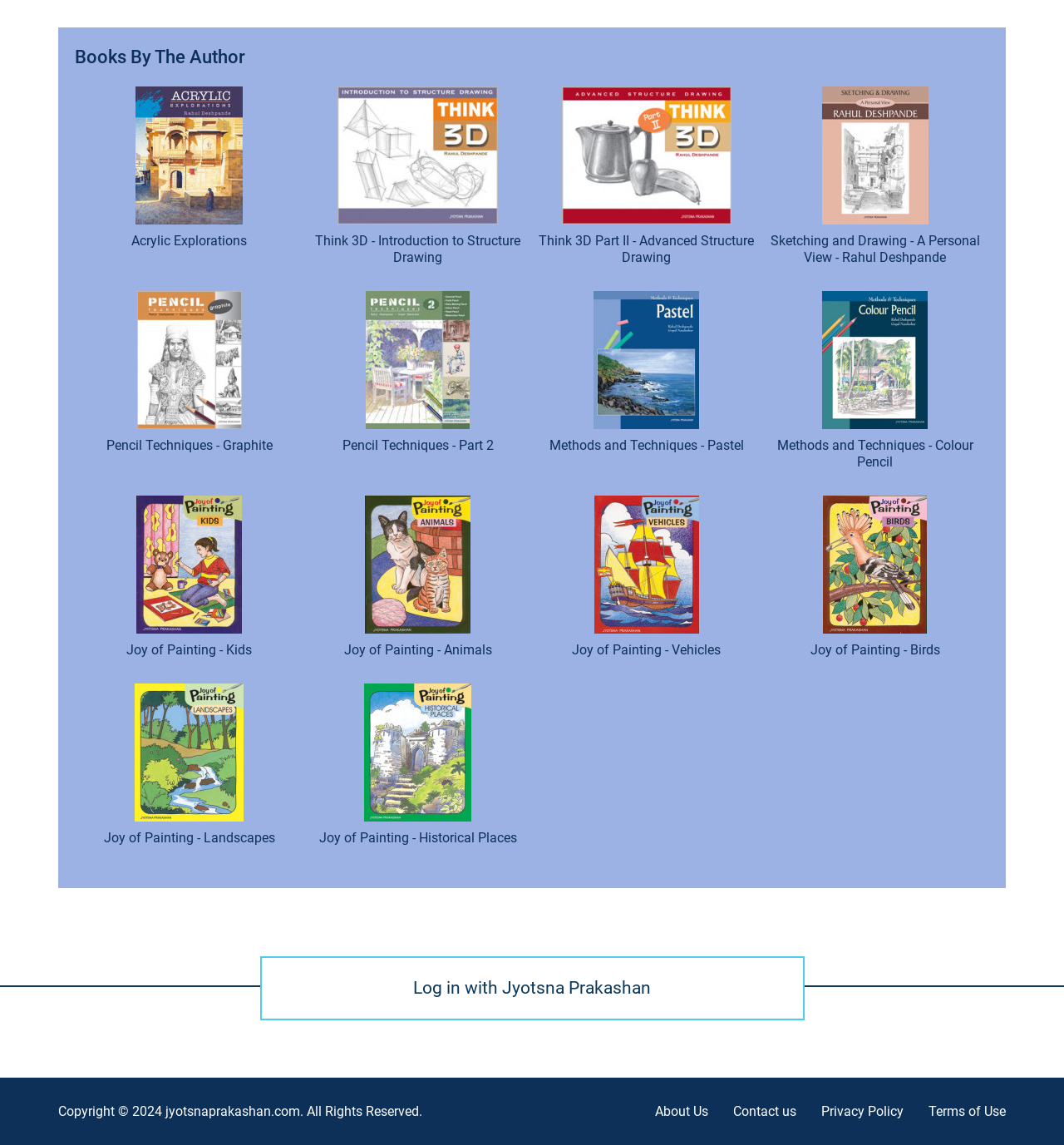Bounding box coordinates must be specified in the format (top-left x, top-left y, bottom-right x, bottom-right y). All values should be floating point numbers between 0 and 1. What are the bounding box coordinates of the UI element described as: Pencil Techniques - Graphite

[0.1, 0.382, 0.256, 0.396]